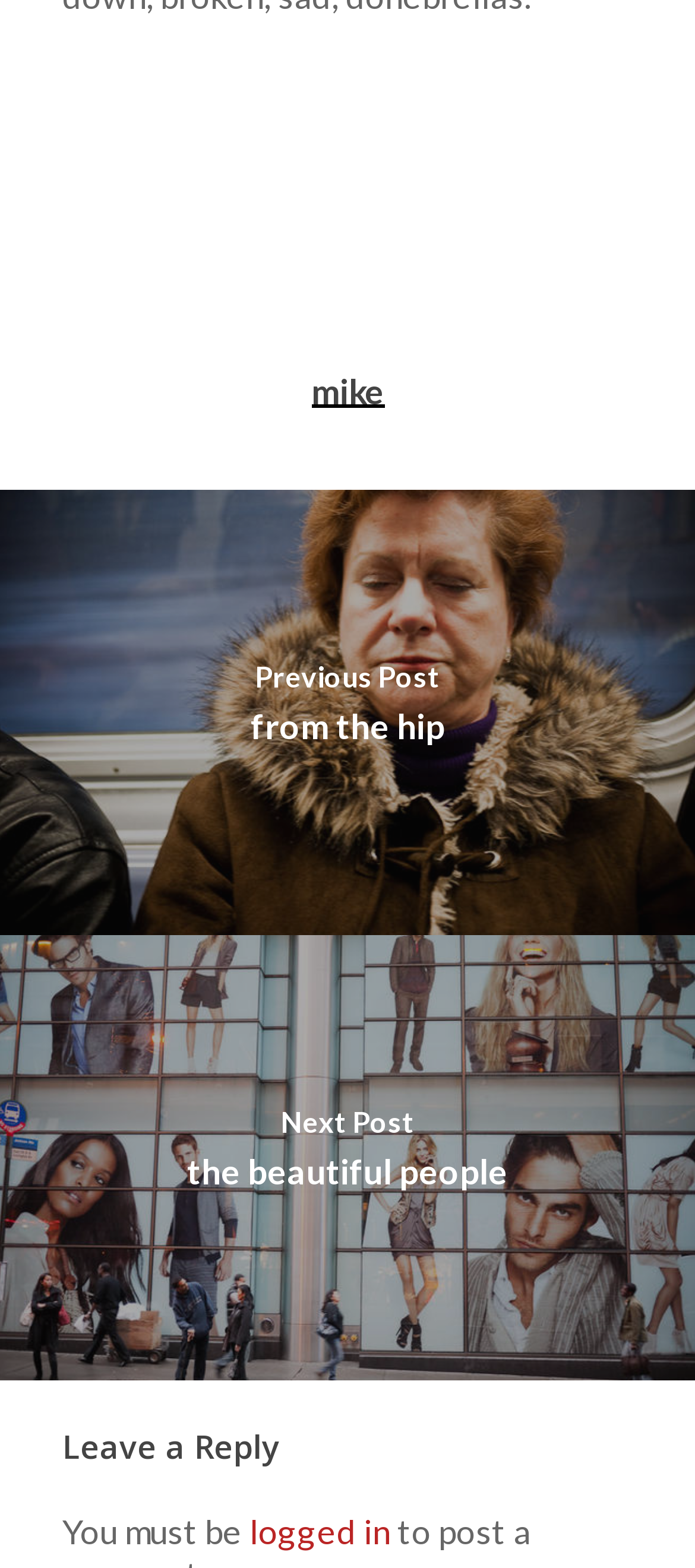Answer the question below using just one word or a short phrase: 
What is required to leave a reply?

logged in